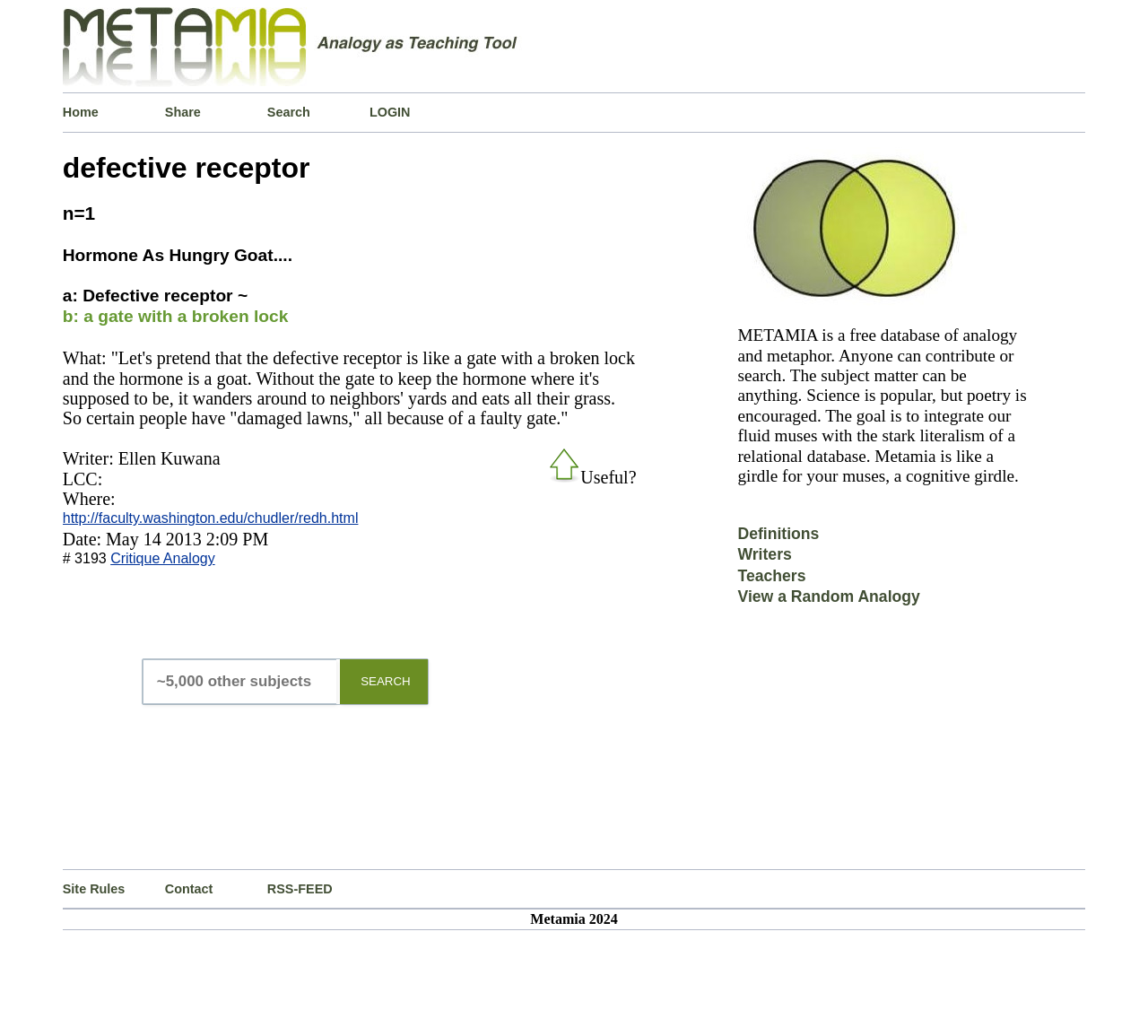Please find and report the bounding box coordinates of the element to click in order to perform the following action: "Read the definition of defective receptor". The coordinates should be expressed as four float numbers between 0 and 1, in the format [left, top, right, bottom].

[0.055, 0.147, 0.643, 0.178]